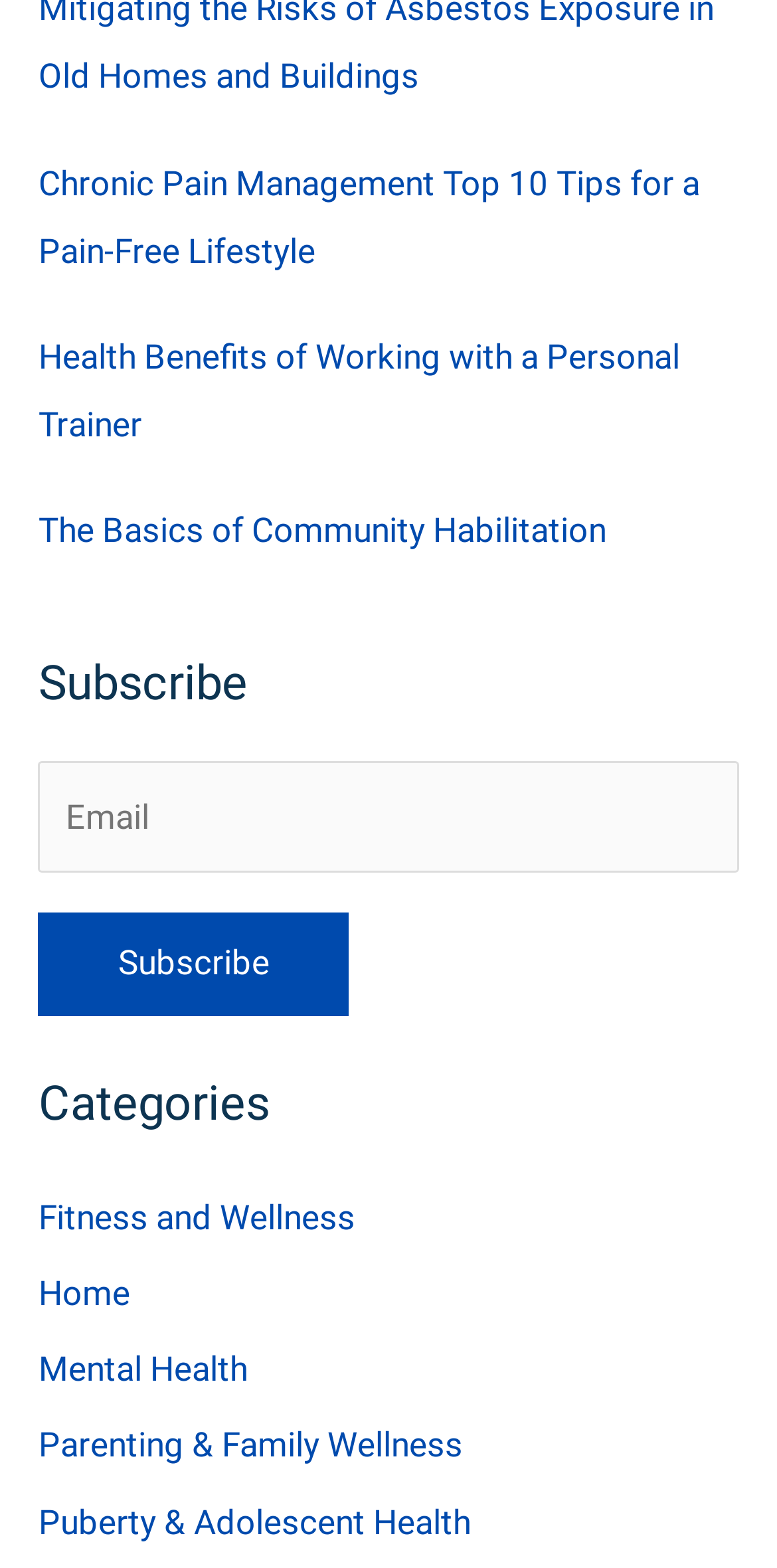Analyze the image and provide a detailed answer to the question: What is the last category listed?

The last category listed in the 'Categories' section is 'Puberty & Adolescent Health', which is the fifth link in the list.